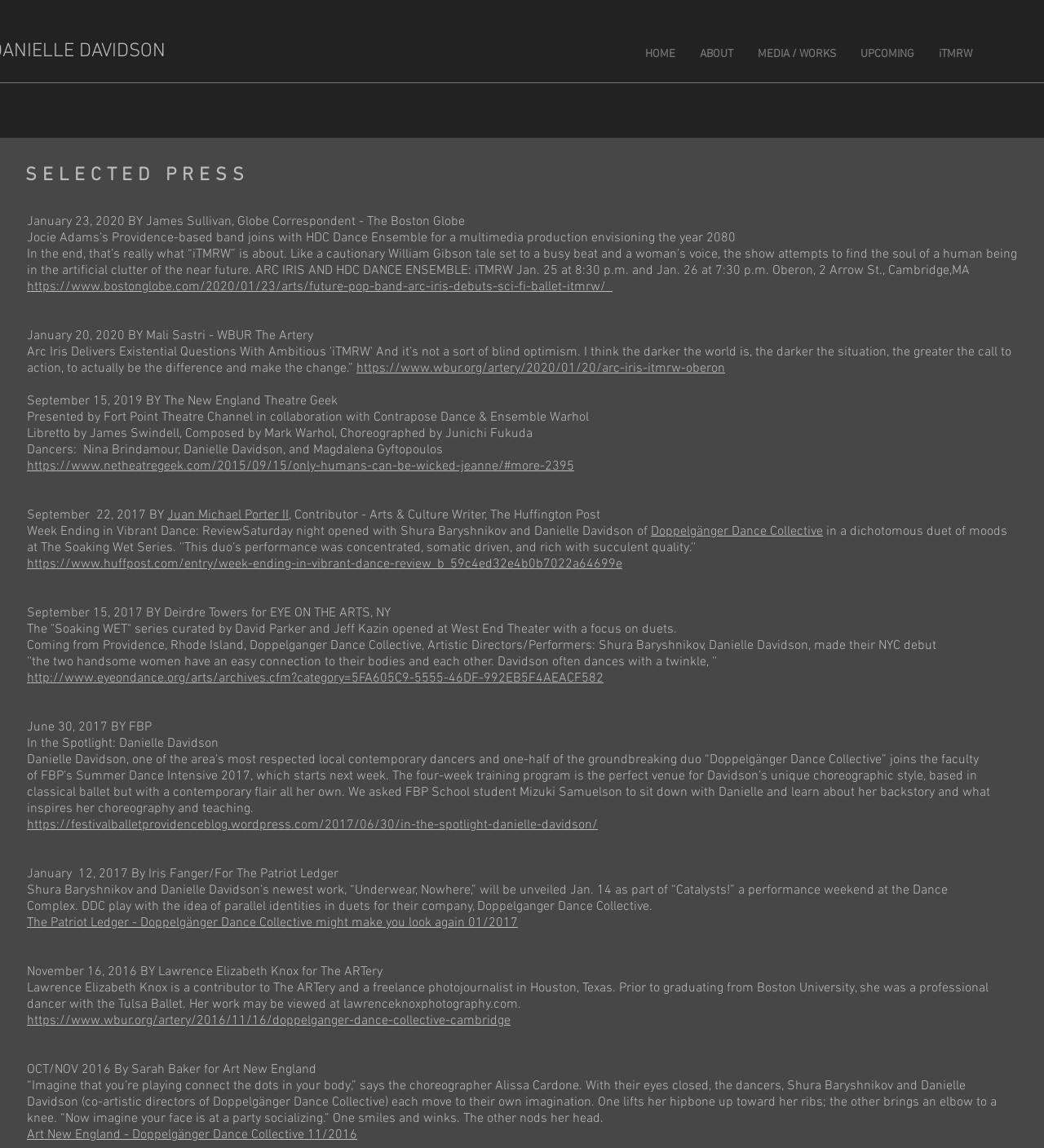Provide the bounding box coordinates for the UI element that is described as: "Doppelgänger Dance Collective".

[0.623, 0.456, 0.788, 0.47]